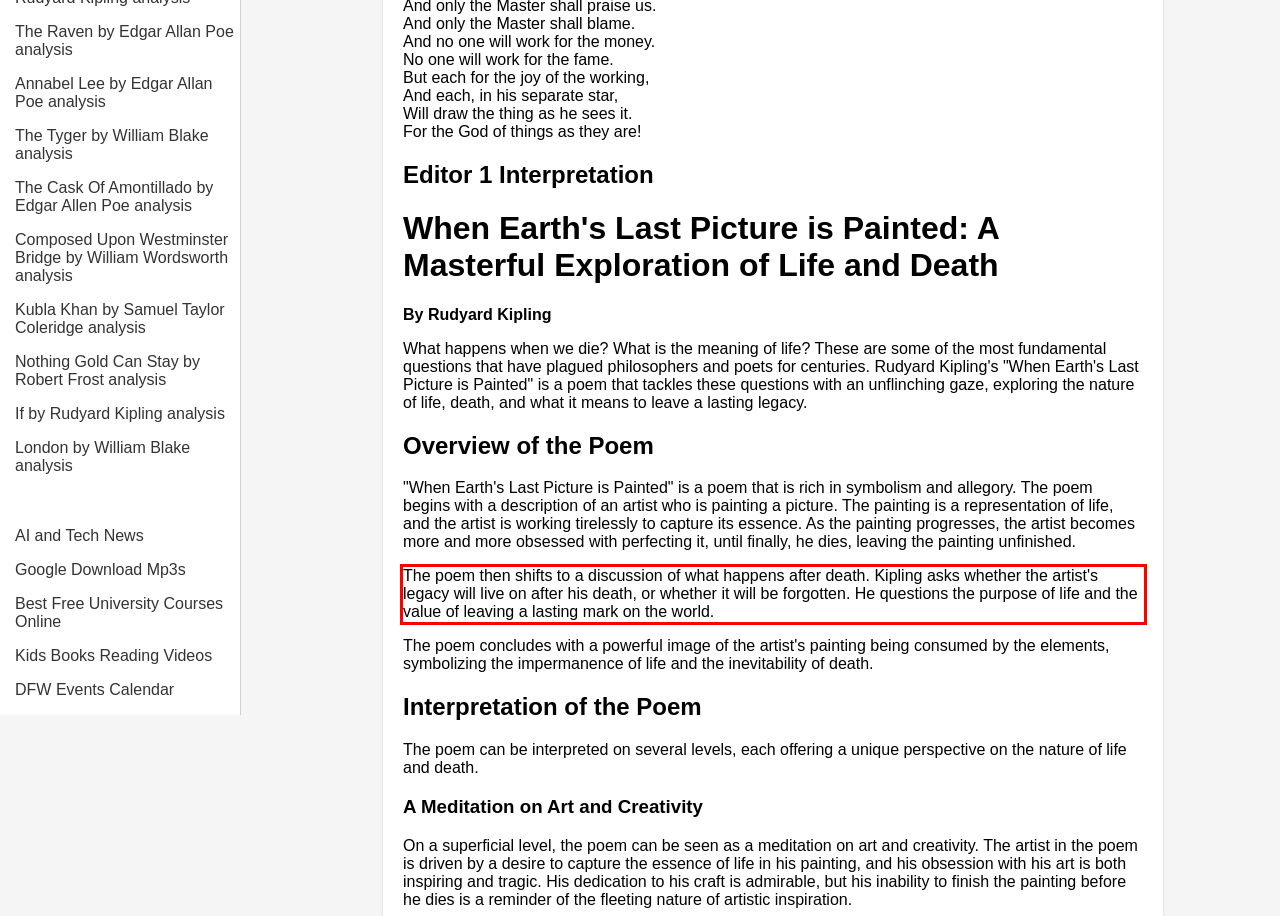From the screenshot of the webpage, locate the red bounding box and extract the text contained within that area.

The poem then shifts to a discussion of what happens after death. Kipling asks whether the artist's legacy will live on after his death, or whether it will be forgotten. He questions the purpose of life and the value of leaving a lasting mark on the world.